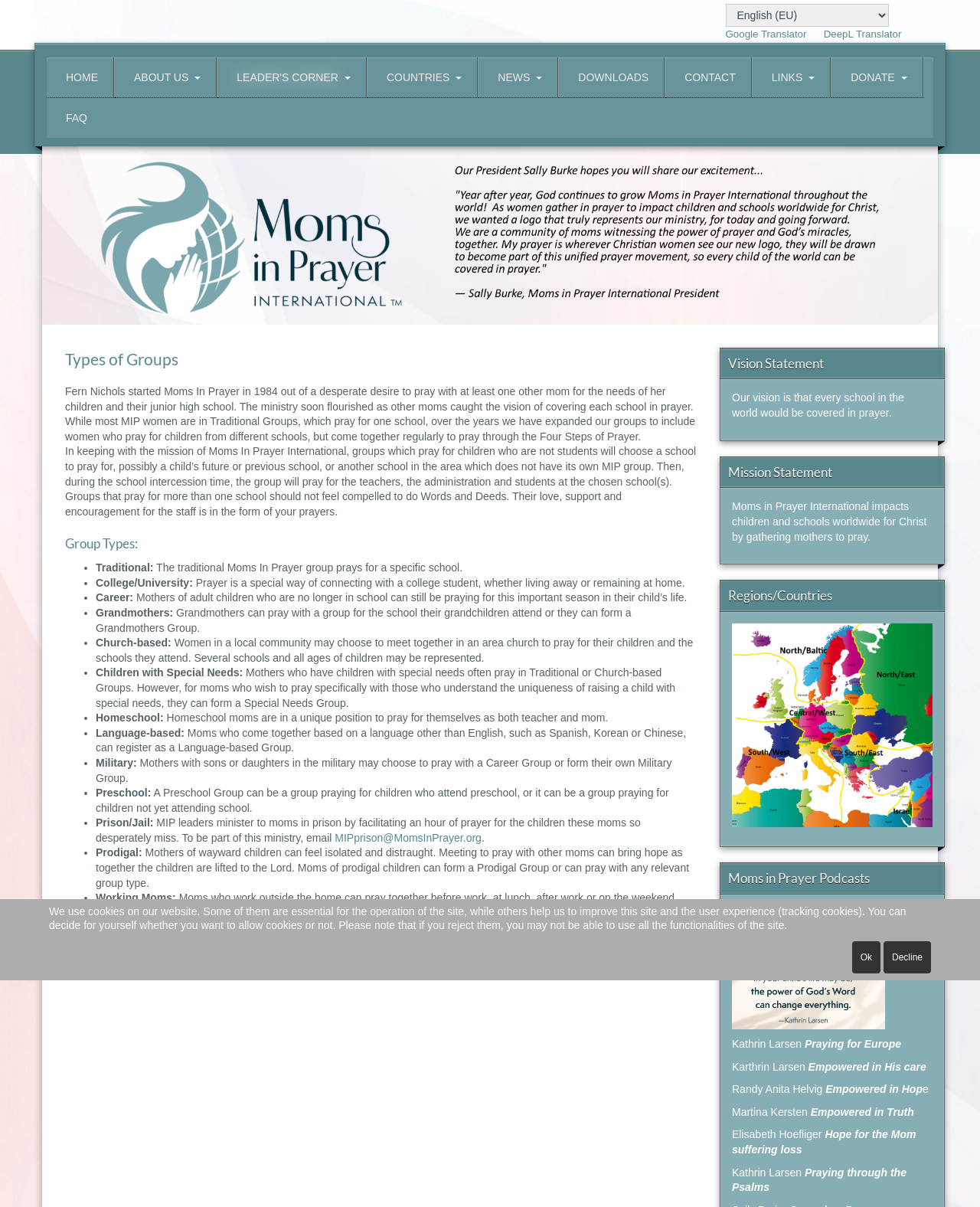Bounding box coordinates are specified in the format (top-left x, top-left y, bottom-right x, bottom-right y). All values are floating point numbers bounded between 0 and 1. Please provide the bounding box coordinate of the region this sentence describes: News

[0.489, 0.047, 0.57, 0.08]